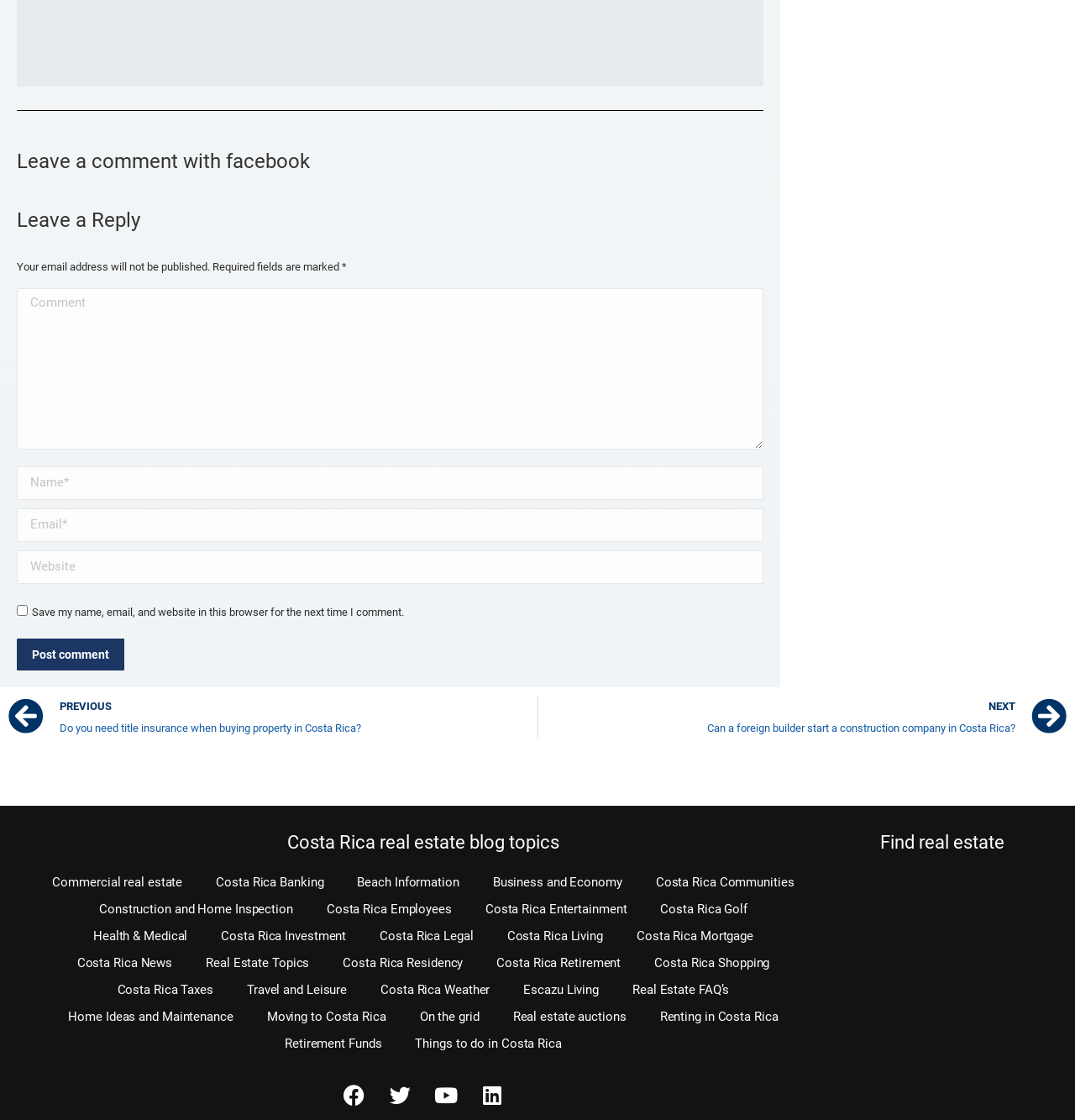Locate the coordinates of the bounding box for the clickable region that fulfills this instruction: "Search for a movie".

None